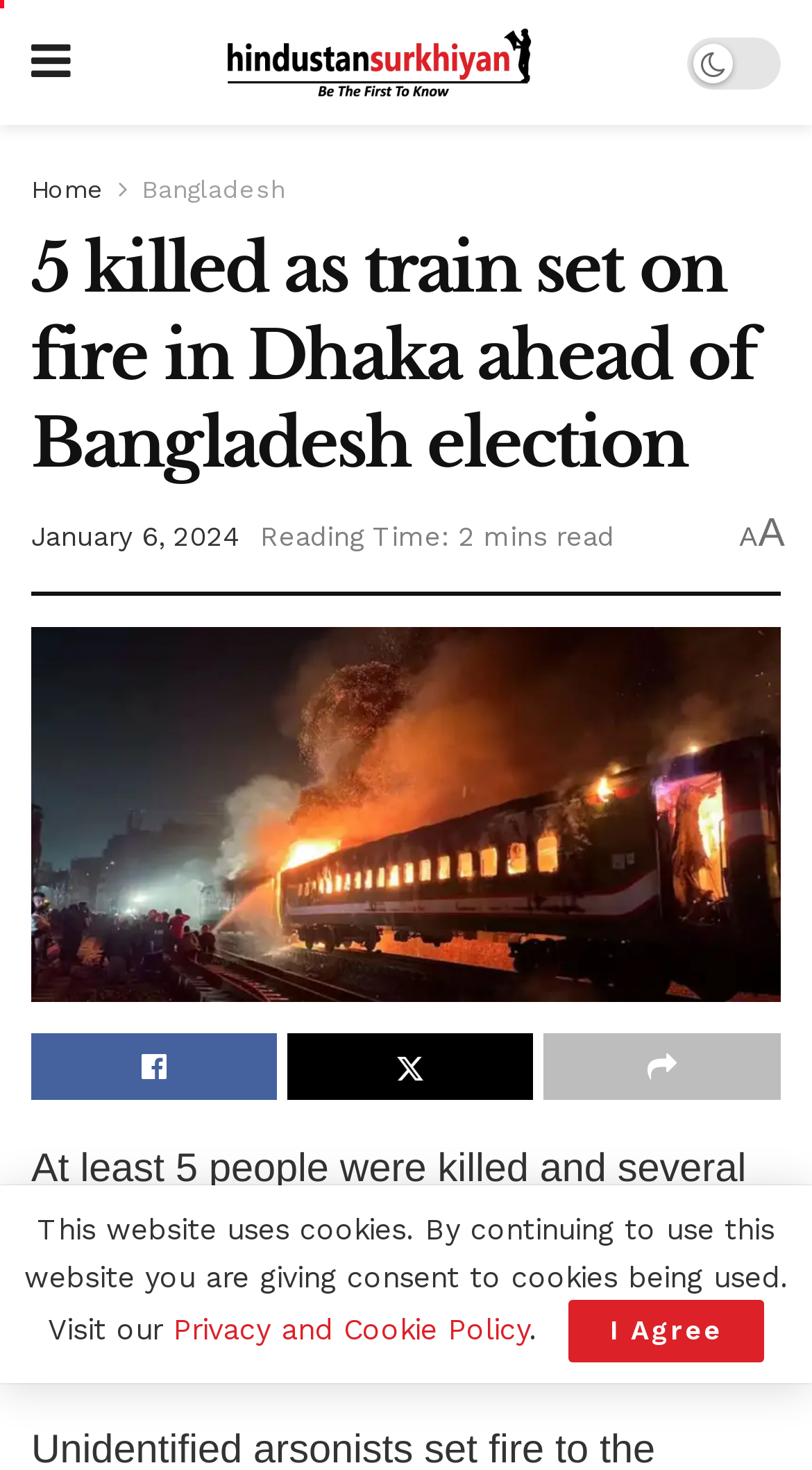Carefully observe the image and respond to the question with a detailed answer:
What is the location of the train incident?

The location of the train incident can be found in the first paragraph of the article, which states 'At least 5 people were killed and several injured as a moving train was set on fire at Gopibagh in Bangladesh capital Dhaka Friday evening.'